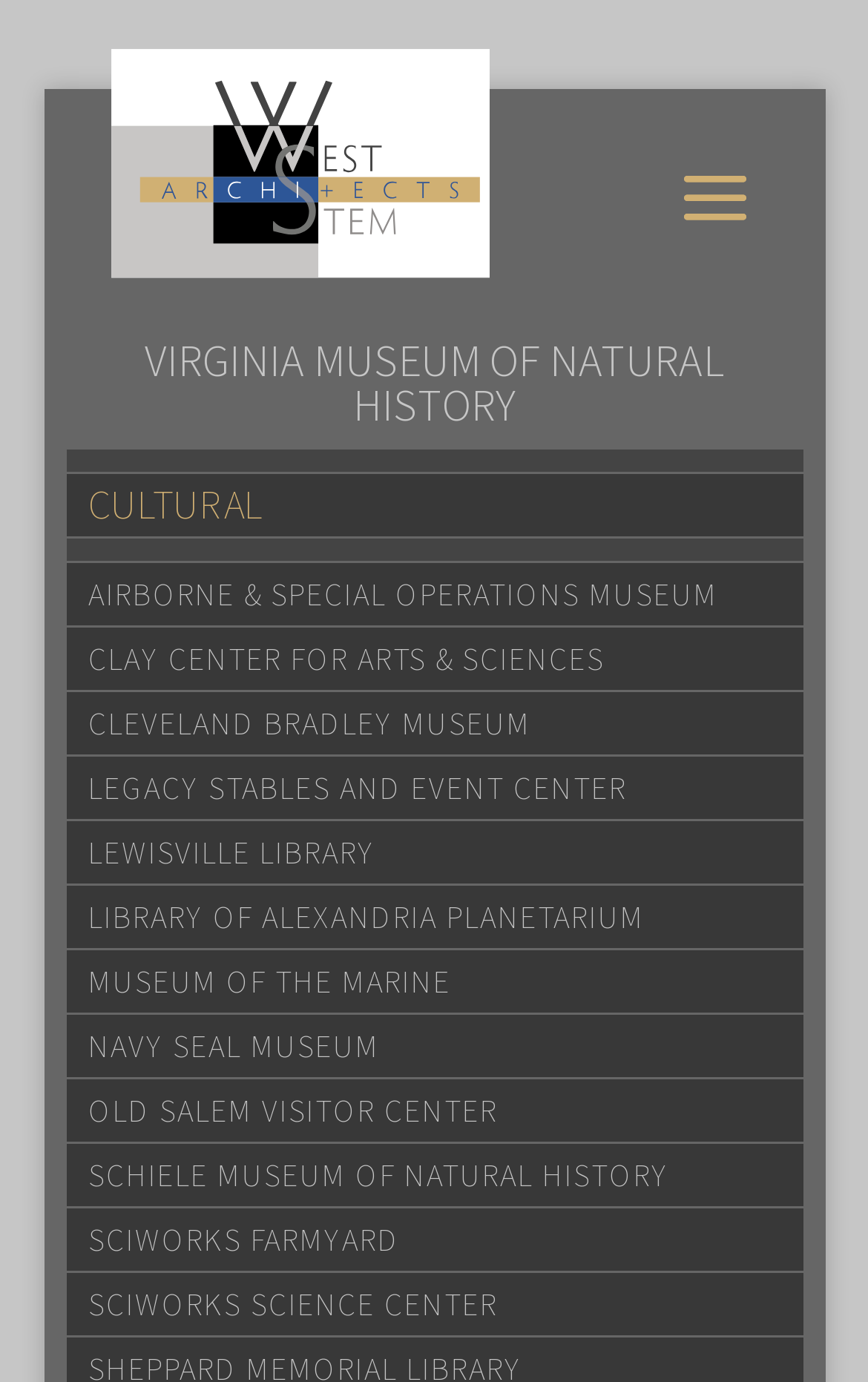What is the position of the search box?
Please craft a detailed and exhaustive response to the question.

The question asks for the position of the search box. By looking at the webpage, I see a search box with the text 'Search for:' at the middle right of the page, which is indicated by its bounding box coordinates [0.464, 0.064, 0.828, 0.067].